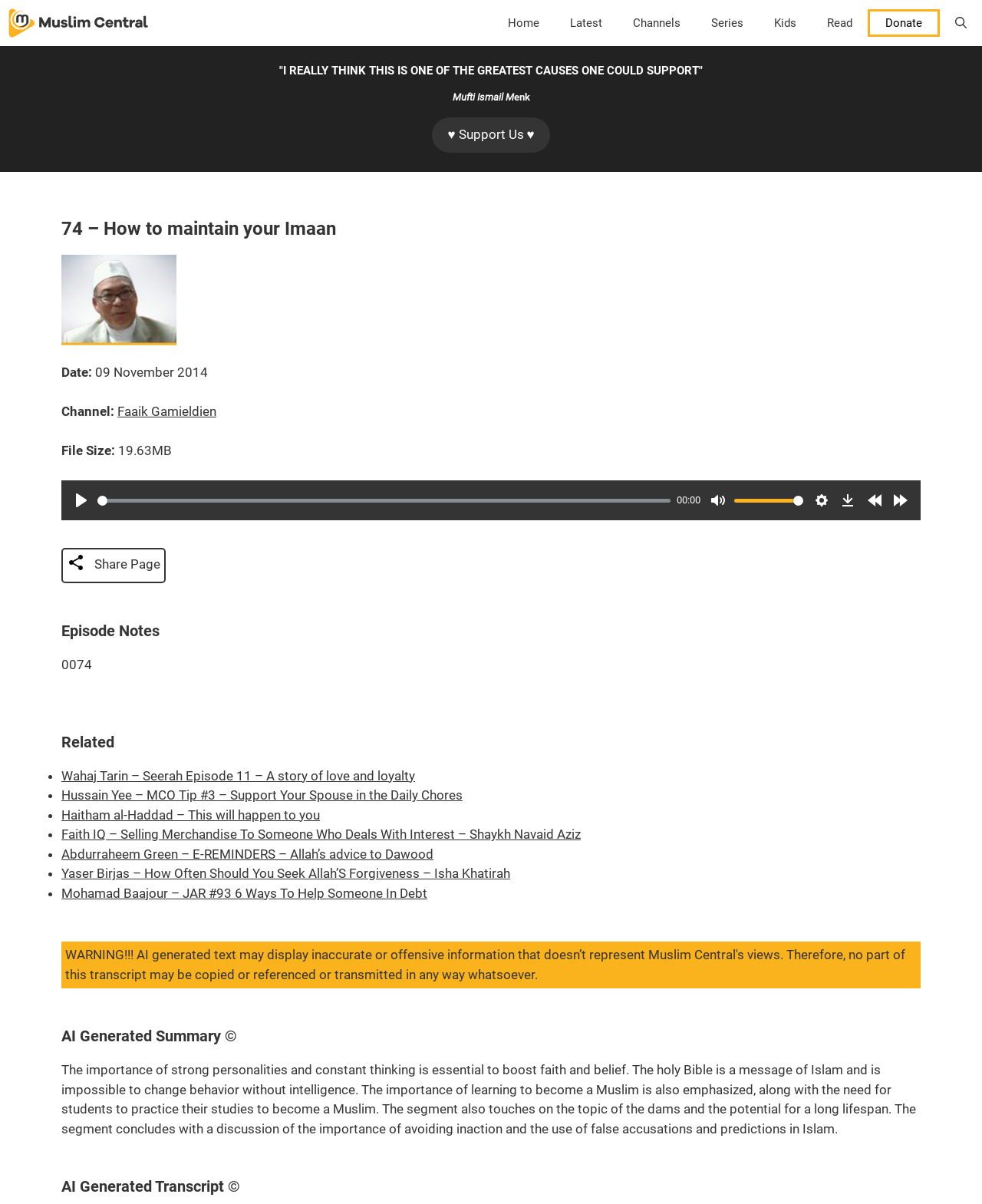How many related episodes are listed?
Please analyze the image and answer the question with as much detail as possible.

The related episodes are listed below the 'Related' heading, and there are 6 episodes listed, each with a bullet point and a link to the episode.